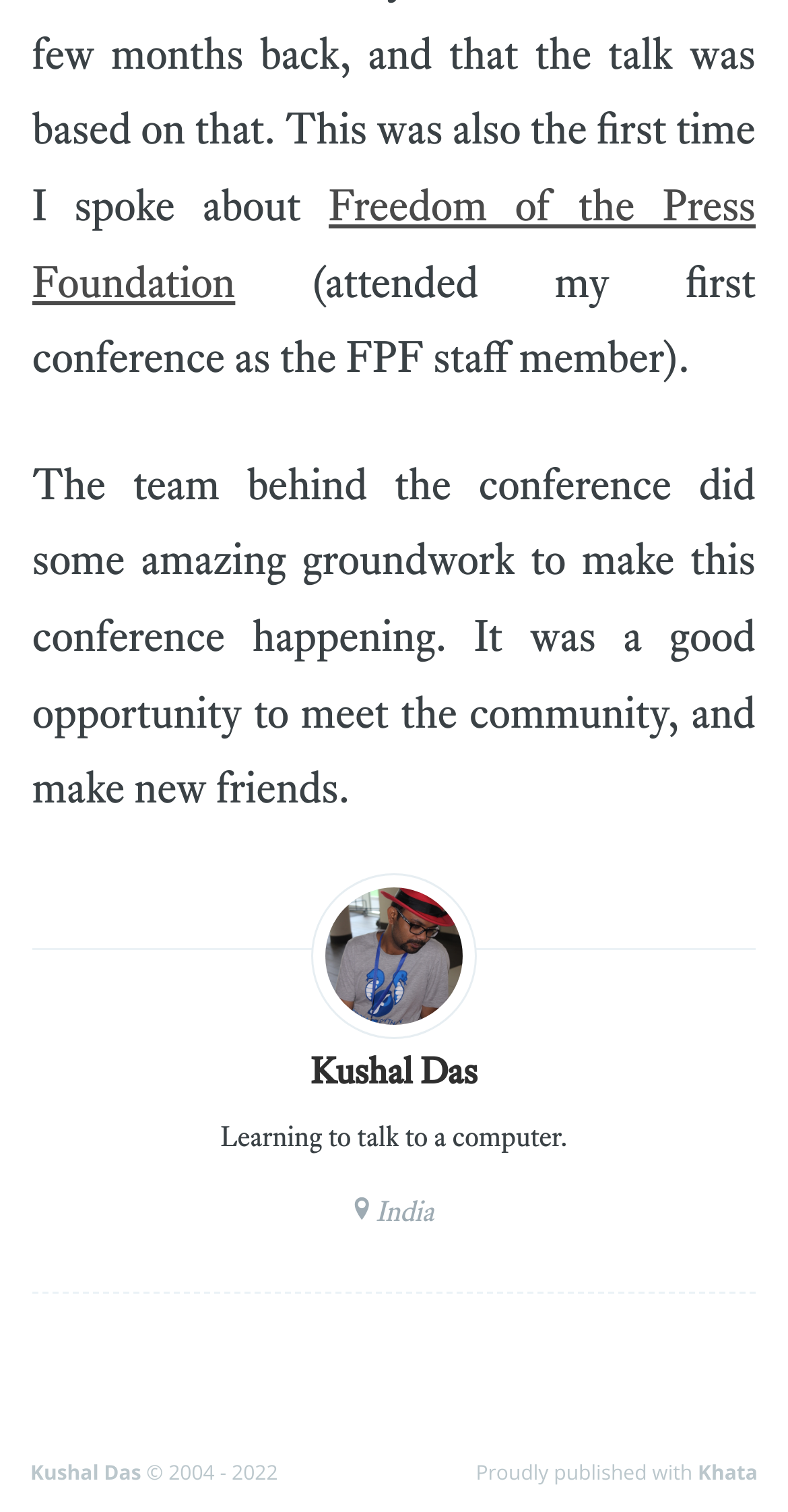Given the webpage screenshot and the description, determine the bounding box coordinates (top-left x, top-left y, bottom-right x, bottom-right y) that define the location of the UI element matching this description: Khata

[0.886, 0.964, 0.962, 0.983]